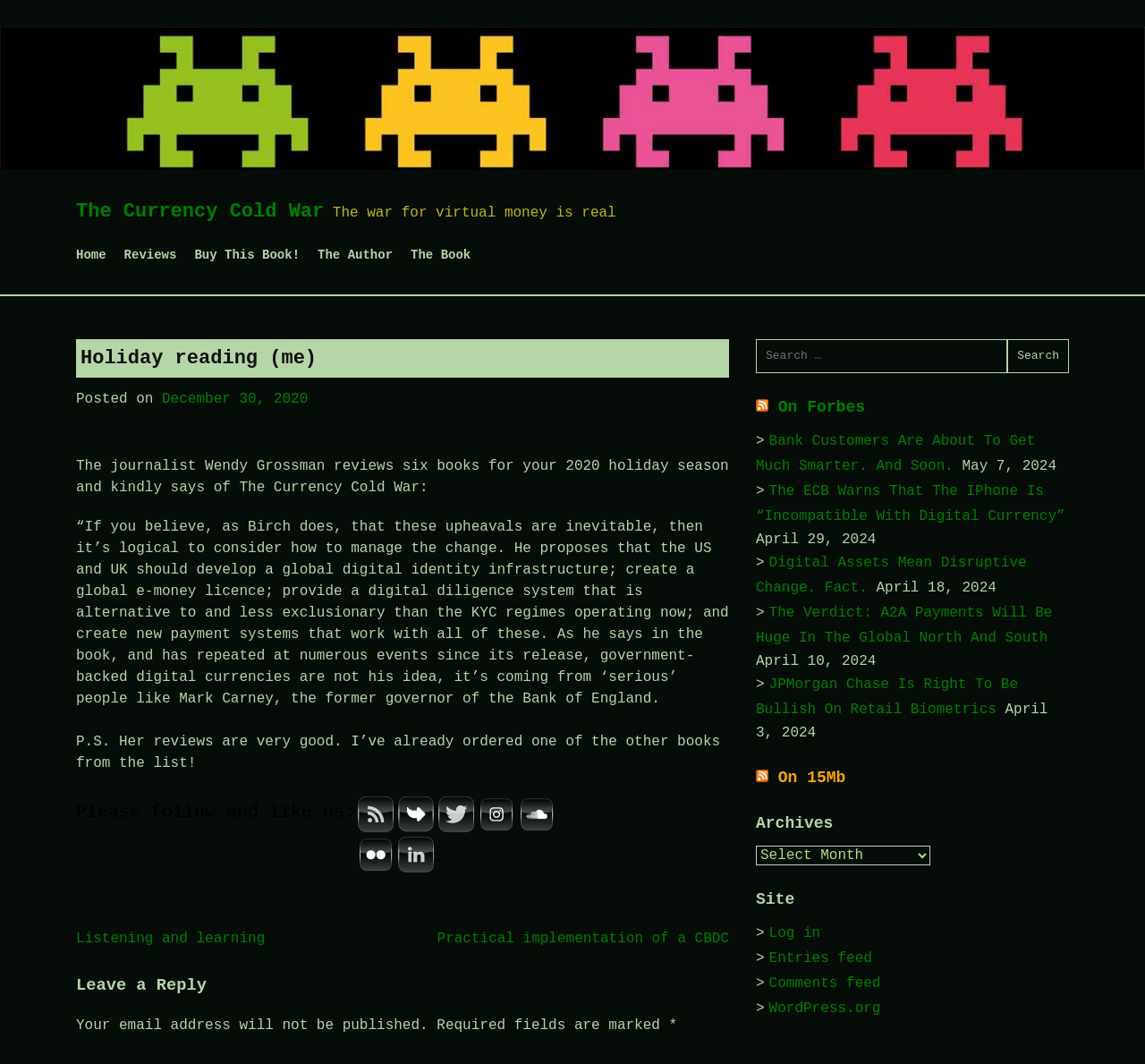Highlight the bounding box of the UI element that corresponds to this description: "Alphabets".

None